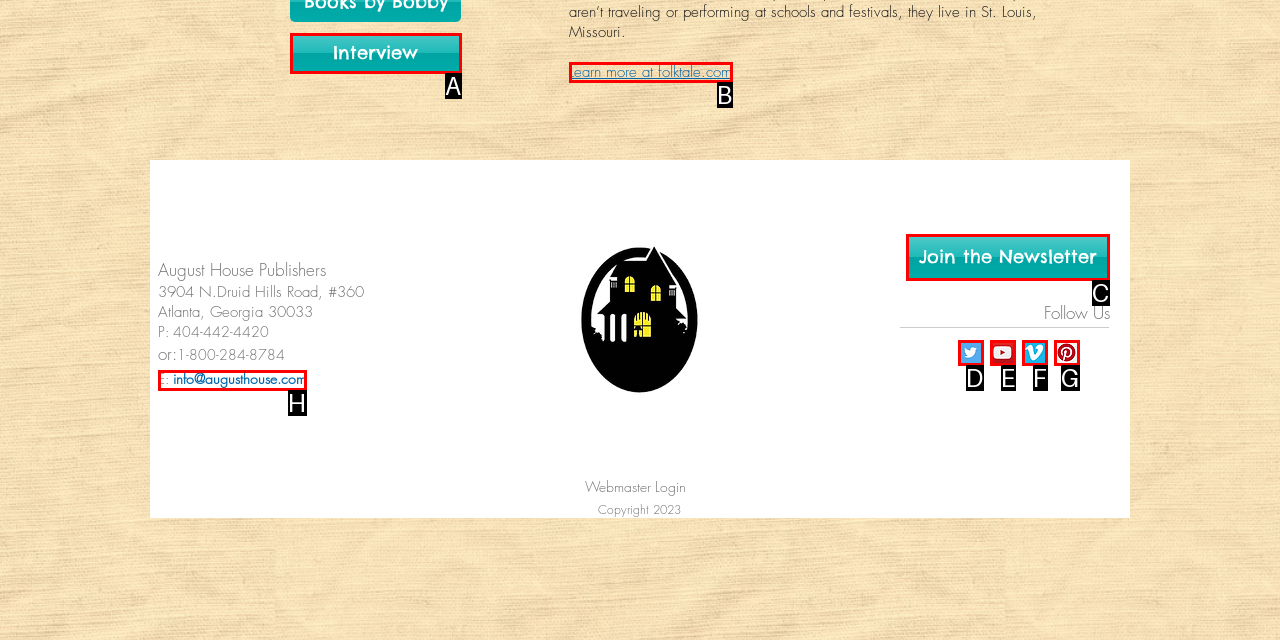Determine which HTML element best fits the description: Learn more at folktale.com
Answer directly with the letter of the matching option from the available choices.

B